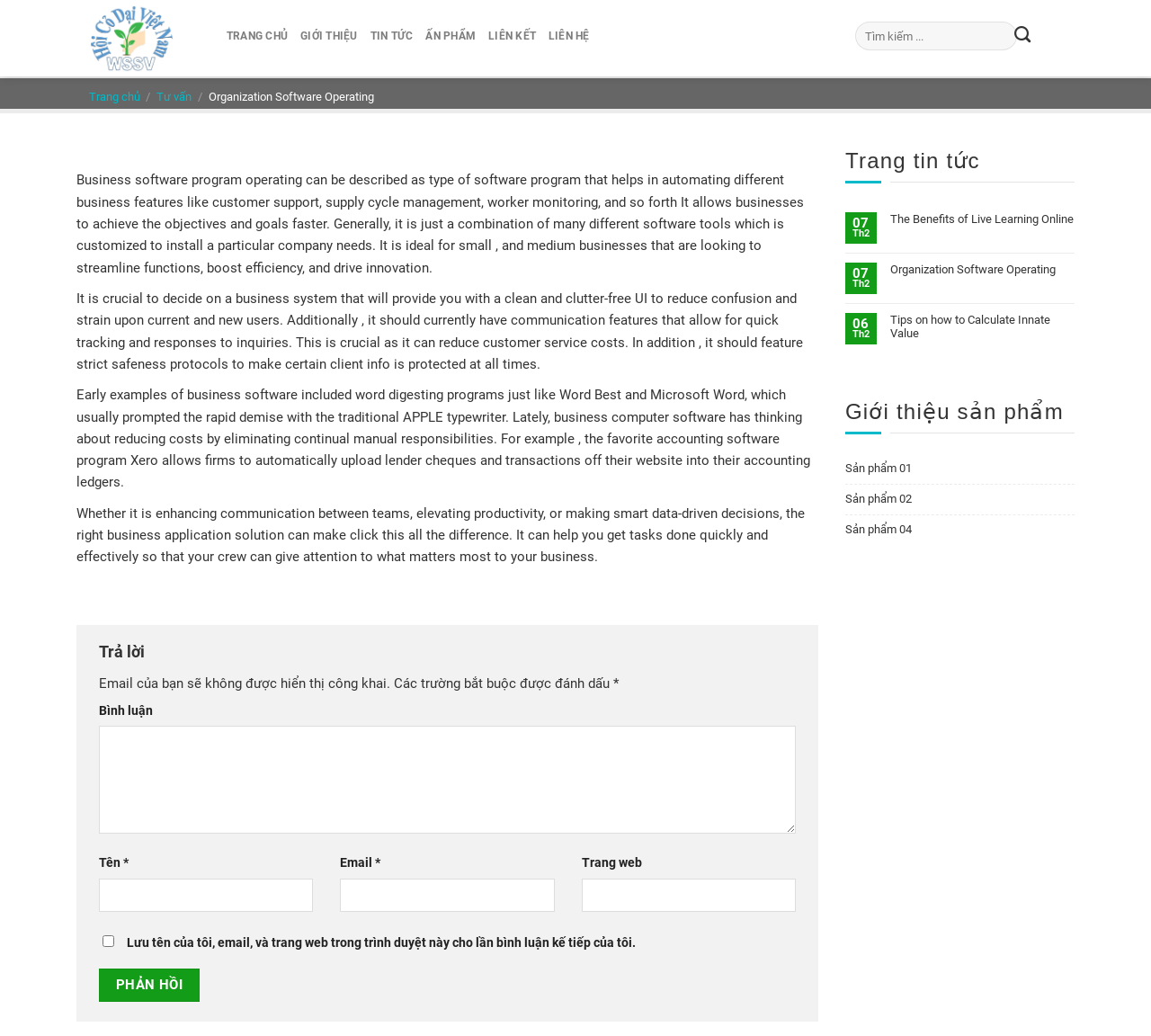Predict the bounding box coordinates of the area that should be clicked to accomplish the following instruction: "Call the phone number". The bounding box coordinates should consist of four float numbers between 0 and 1, i.e., [left, top, right, bottom].

None